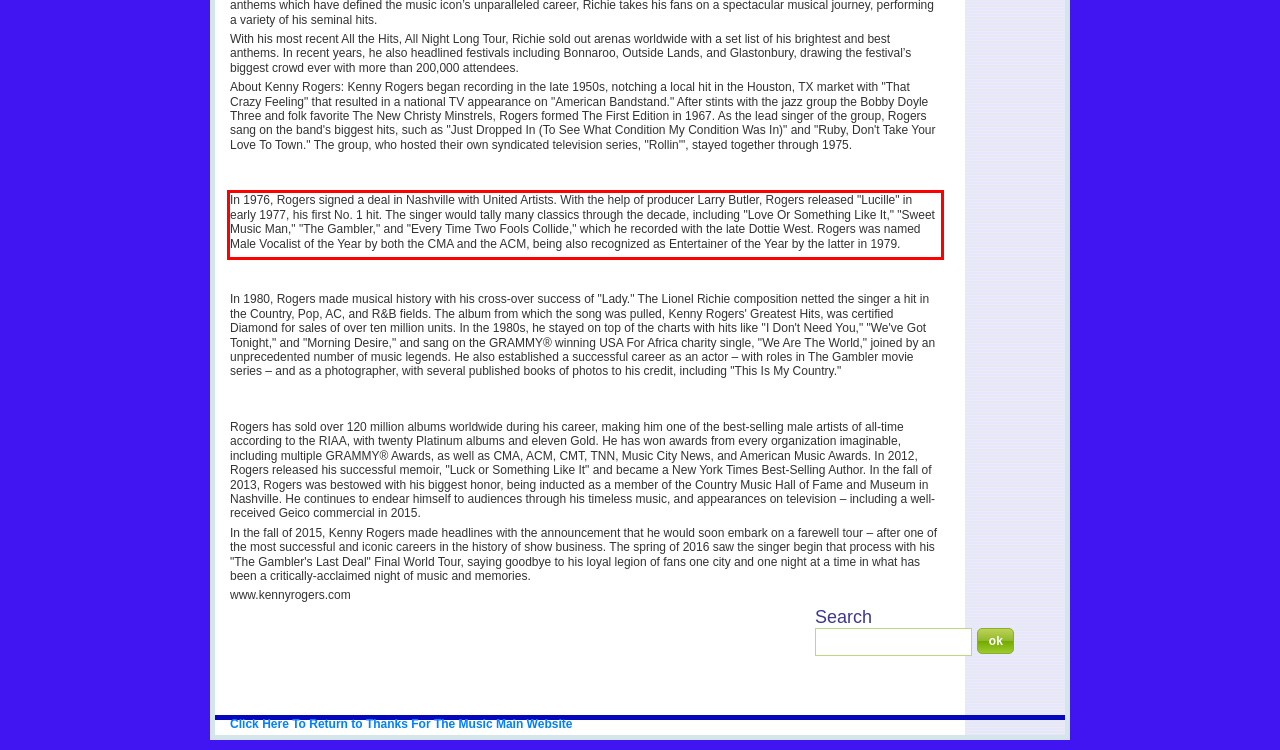Analyze the red bounding box in the provided webpage screenshot and generate the text content contained within.

In 1976, Rogers signed a deal in Nashville with United Artists. With the help of producer Larry Butler, Rogers released "Lucille" in early 1977, his first No. 1 hit. The singer would tally many classics through the decade, including "Love Or Something Like It," "Sweet Music Man," "The Gambler," and "Every Time Two Fools Collide," which he recorded with the late Dottie West. Rogers was named Male Vocalist of the Year by both the CMA and the ACM, being also recognized as Entertainer of the Year by the latter in 1979.